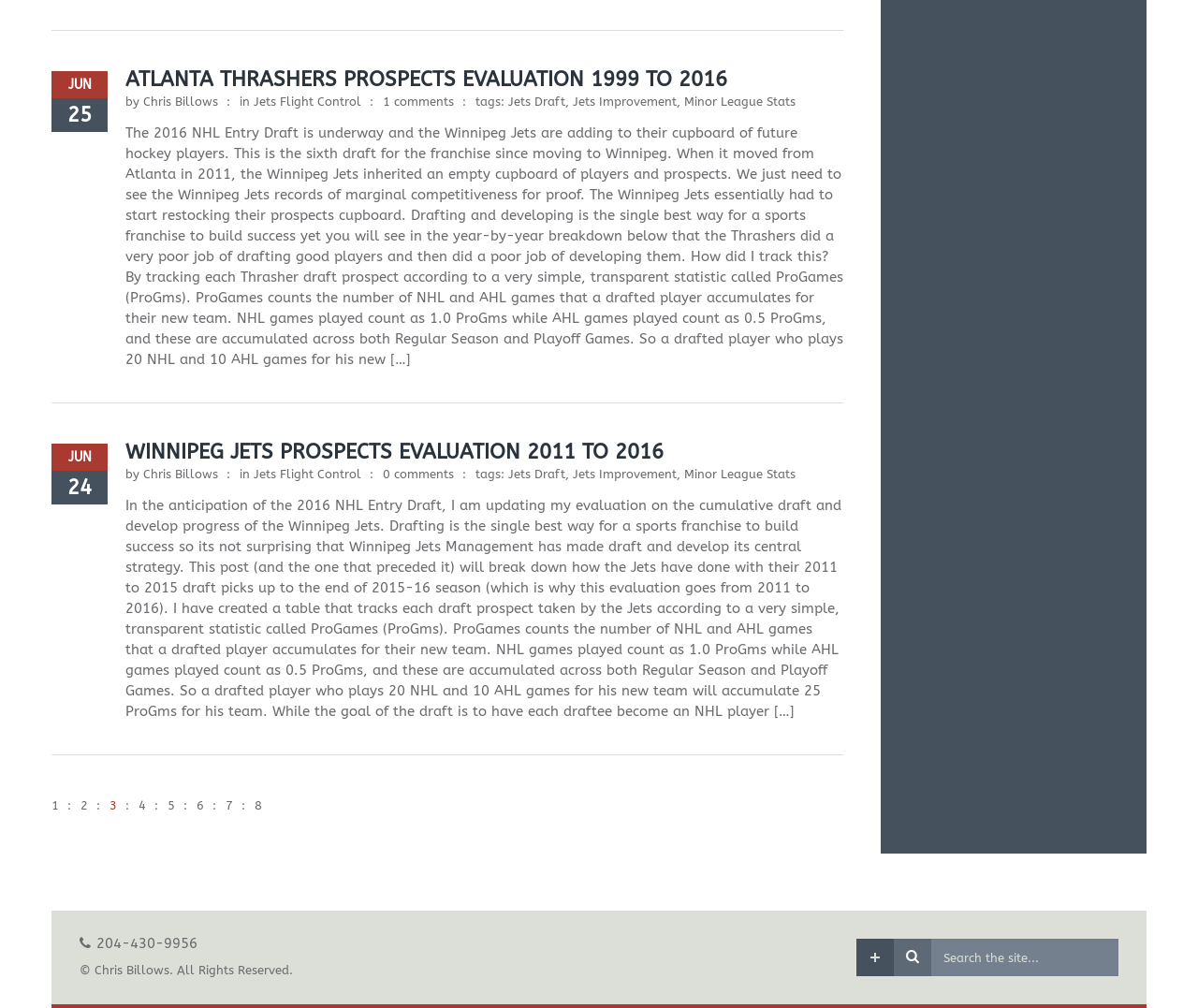Could you determine the bounding box coordinates of the clickable element to complete the instruction: "Click the 'Submit' button"? Provide the coordinates as four float numbers between 0 and 1, i.e., [left, top, right, bottom].

None